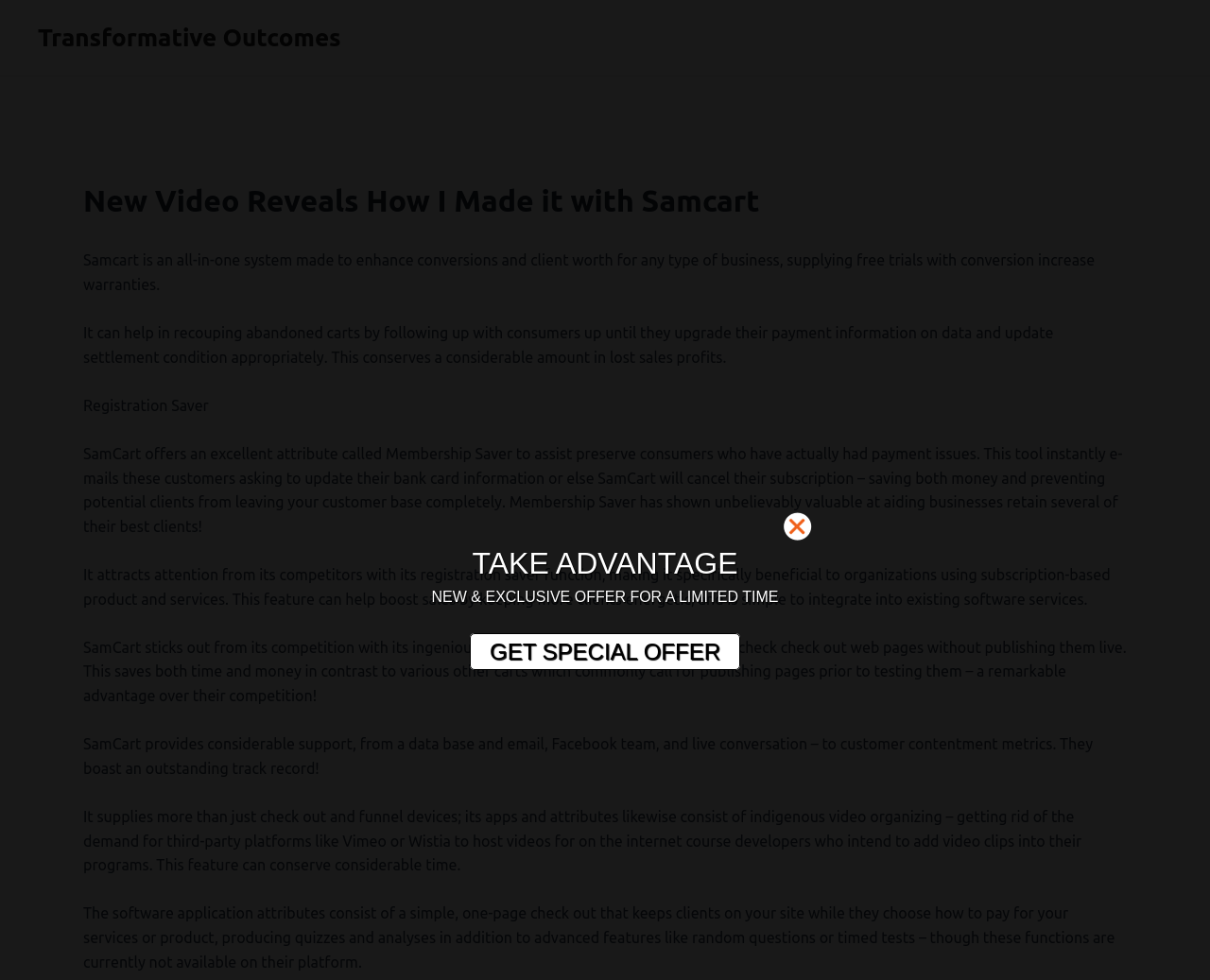Explain the contents of the webpage comprehensively.

The webpage is about Samcart, an all-in-one system designed to enhance conversions and client worth for any type of business. At the top, there is a header with a link titled "Transformative Outcomes" and a heading that reads "New Video Reveals How I Made it with Samcart". Below the header, there are several paragraphs of text that describe the features and benefits of Samcart, including its ability to recover abandoned carts, its Membership Saver feature, and its innovative Sandbox mode.

To the right of the text, there is a call-to-action section with a link and two lines of text that read "TAKE ADVANTAGE" and "NEW & EXCLUSIVE OFFER FOR A LIMITED TIME". Below this section, there is a link titled "GET SPECIAL OFFER". The overall layout of the webpage is organized, with clear headings and concise text that effectively communicates the benefits of Samcart.